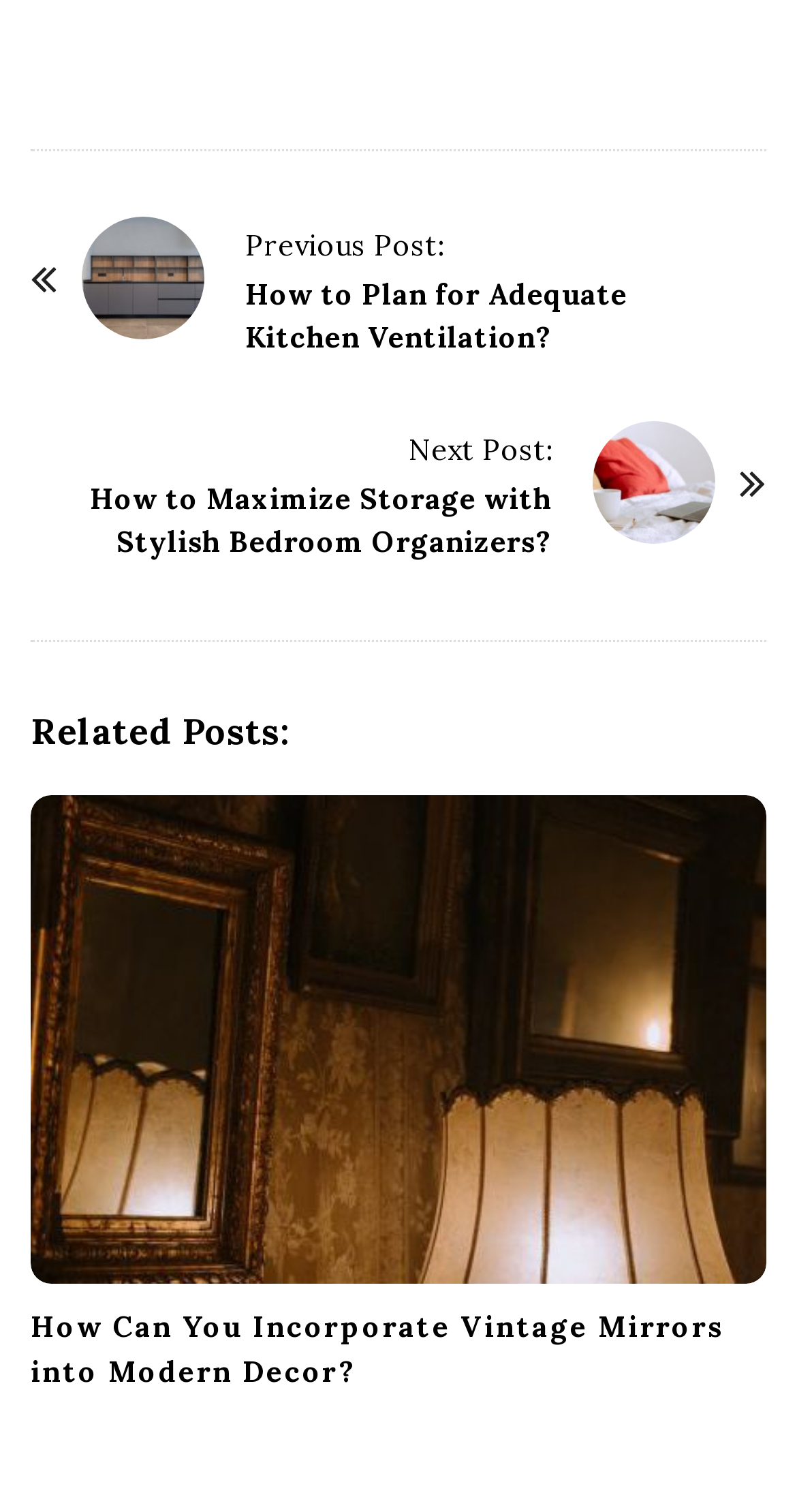What is the topic of the first post?
Please give a well-detailed answer to the question.

I looked at the first post title, which is 'How to Plan for Adequate Kitchen Ventilation?'. The topic of this post is kitchen ventilation.